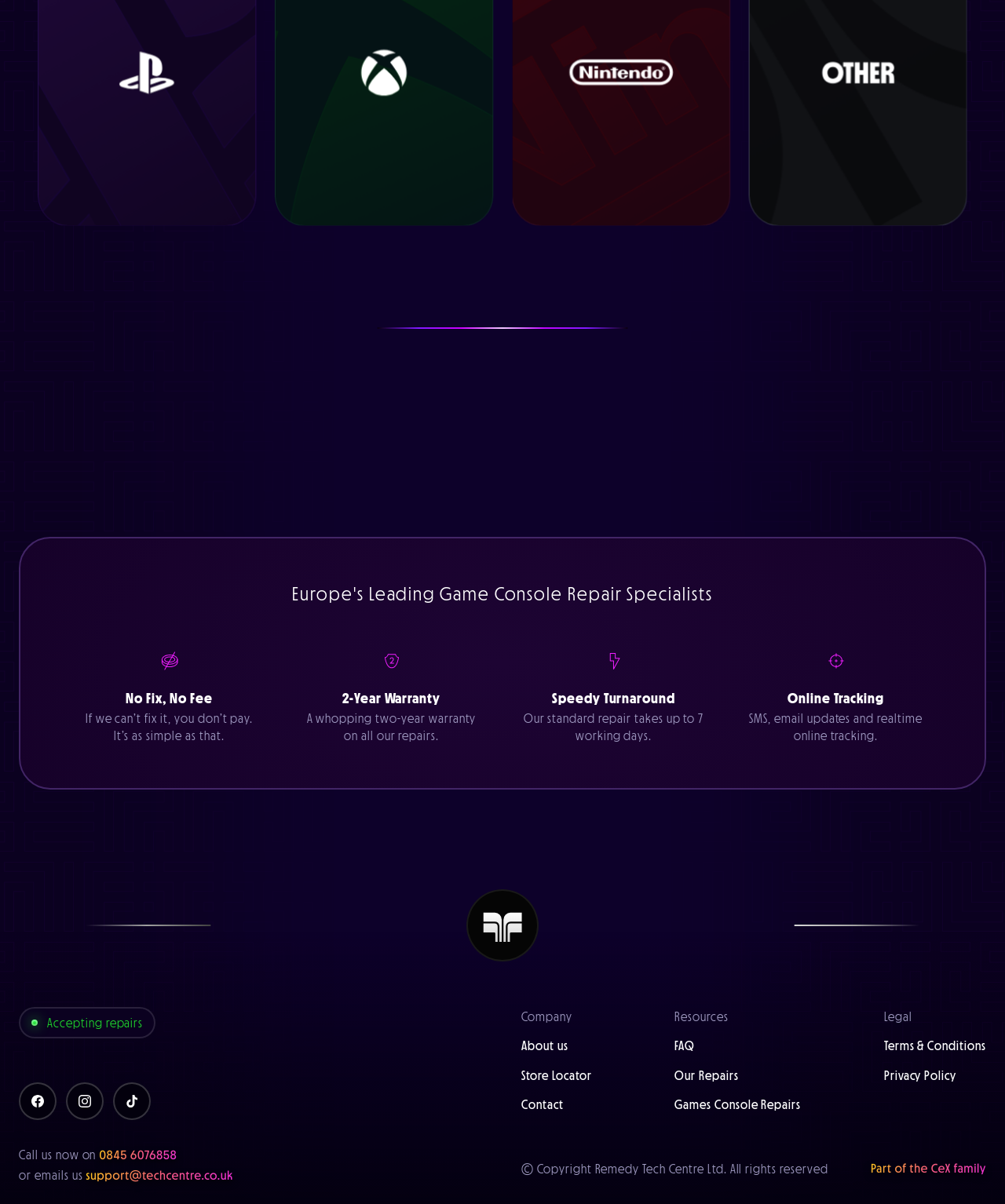Using the elements shown in the image, answer the question comprehensively: How long does the standard repair take?

The standard repair takes up to 7 working days, as mentioned on the webpage under the 'Speedy Turnaround' section, which also highlights the company's focus on quick repairs.